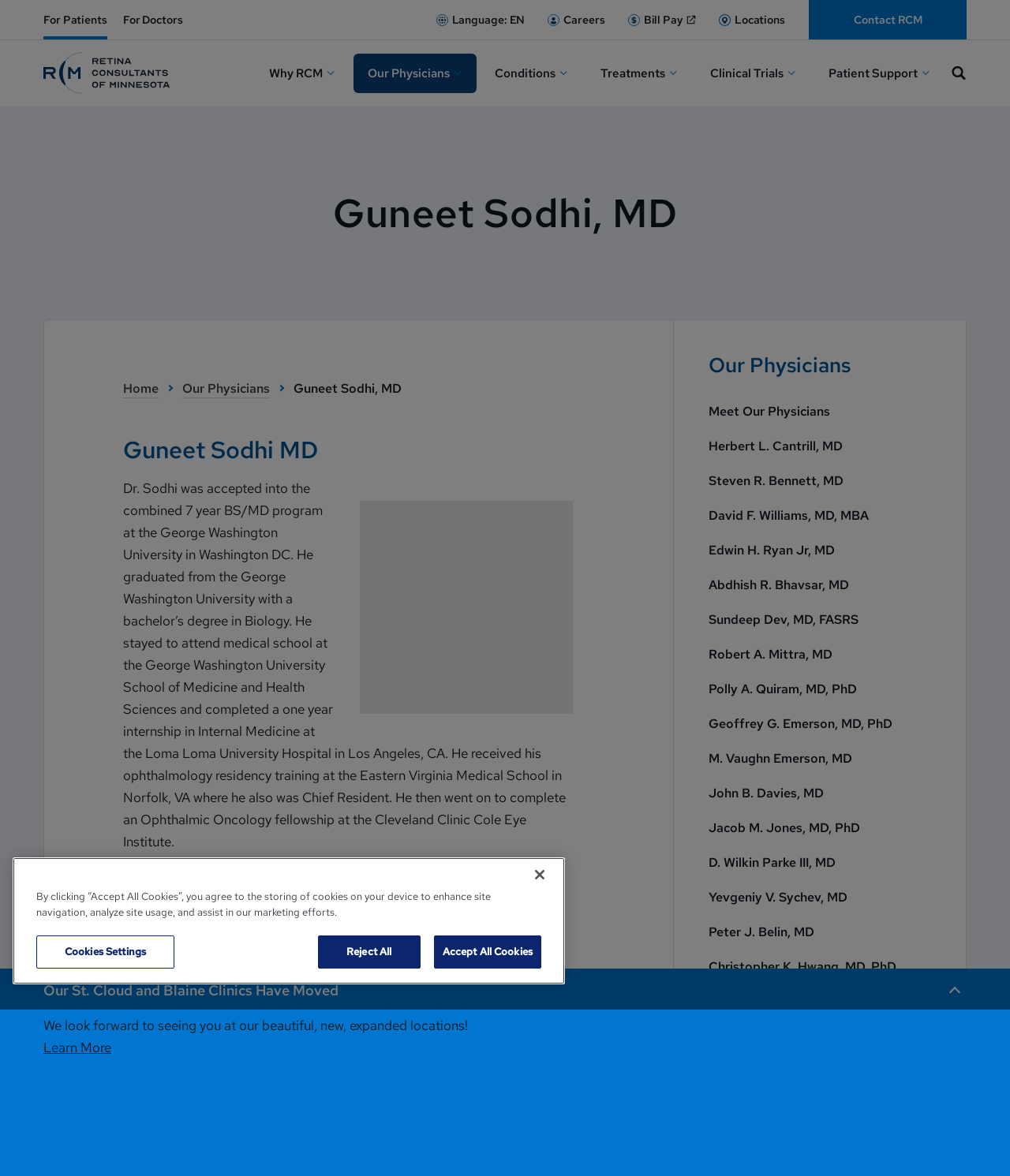What is the specialty of Dr. Sodhi? Refer to the image and provide a one-word or short phrase answer.

Ophthalmic oncology